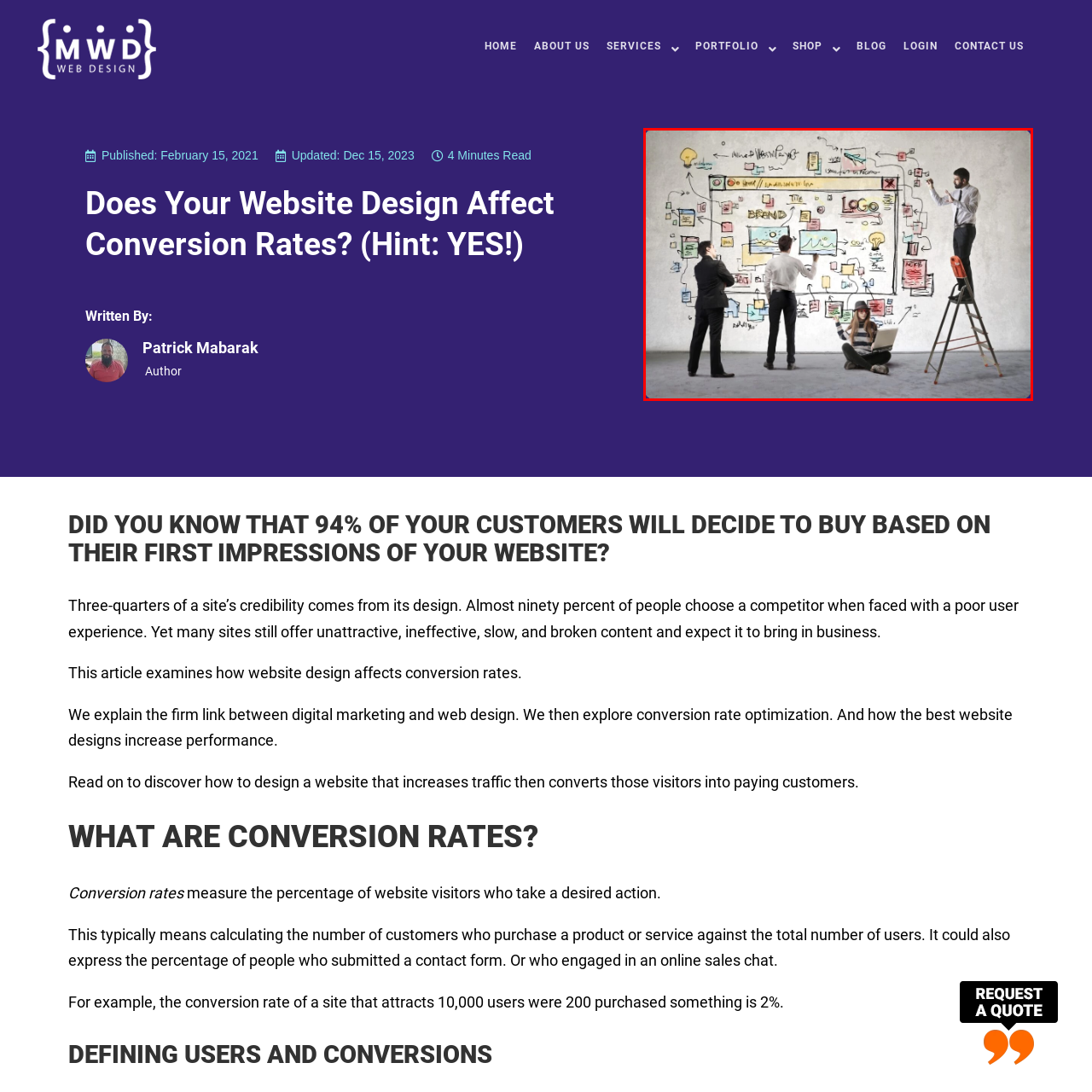Deliver a detailed account of the image that lies within the red box.

In this dynamic image, a collaborative team is engaged in a spirited discussion about website design. They are surrounded by a large, colorful mural that outlines various elements associated with digital branding, including sketches of logos, layout designs, and notes indicating functions and features. 

Three professionals, dressed in business attire, observe the creative process closely, while a fourth team member seated on a ladder is intently working on a laptop and contributing to the brainstorming session. This scene captures the essence of teamwork in web design, emphasizing the importance of visual aesthetics and functionality in creating an effective online presence. Their active engagement reflects the critical relationship between effective website design and conversion rates, underscoring the message that first impressions are pivotal in capturing customer interest.